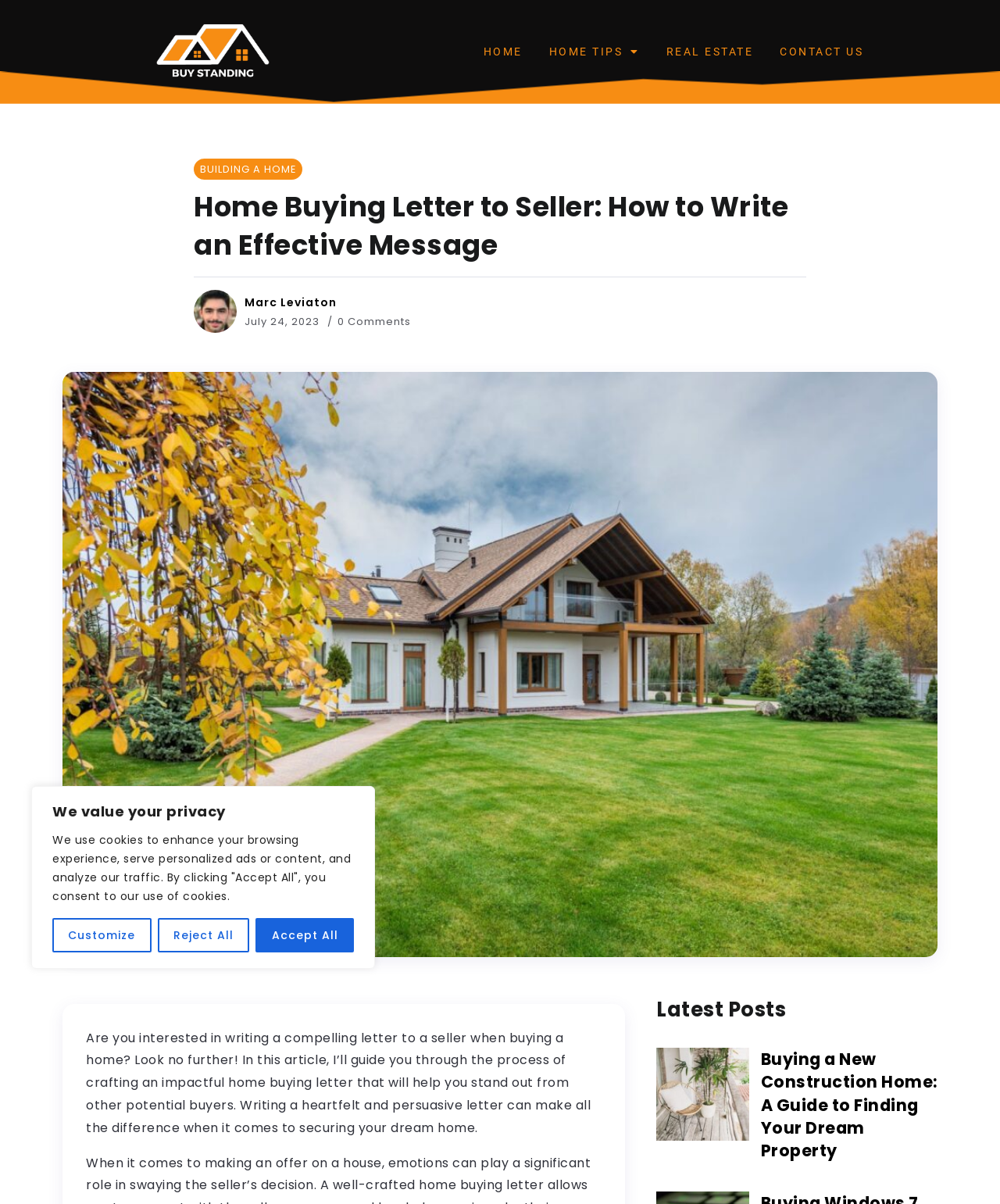Determine the bounding box coordinates of the element that should be clicked to execute the following command: "Check the author Marc Leviaton".

[0.245, 0.244, 0.337, 0.257]